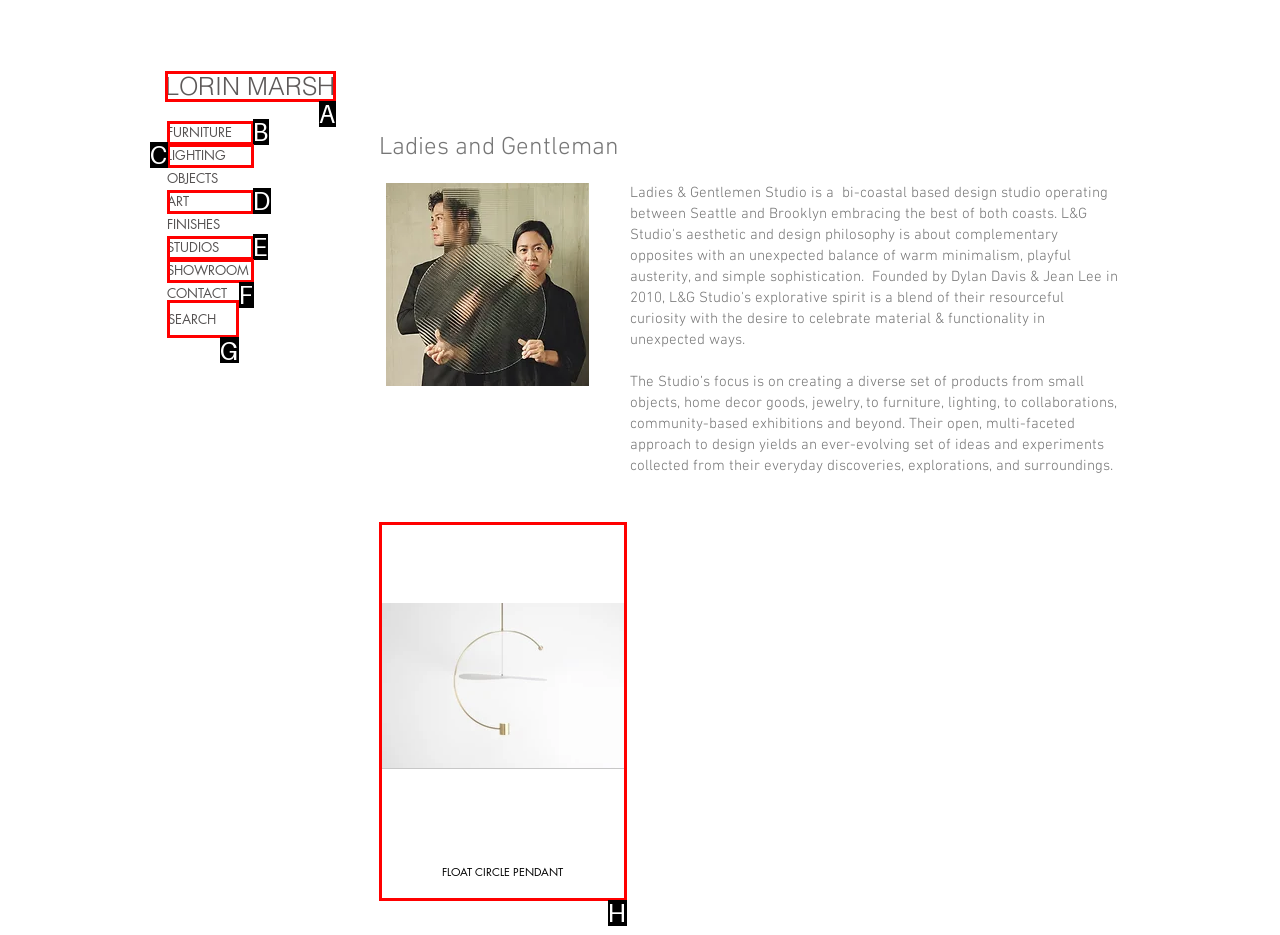Identify the correct HTML element to click for the task: search for something. Provide the letter of your choice.

G